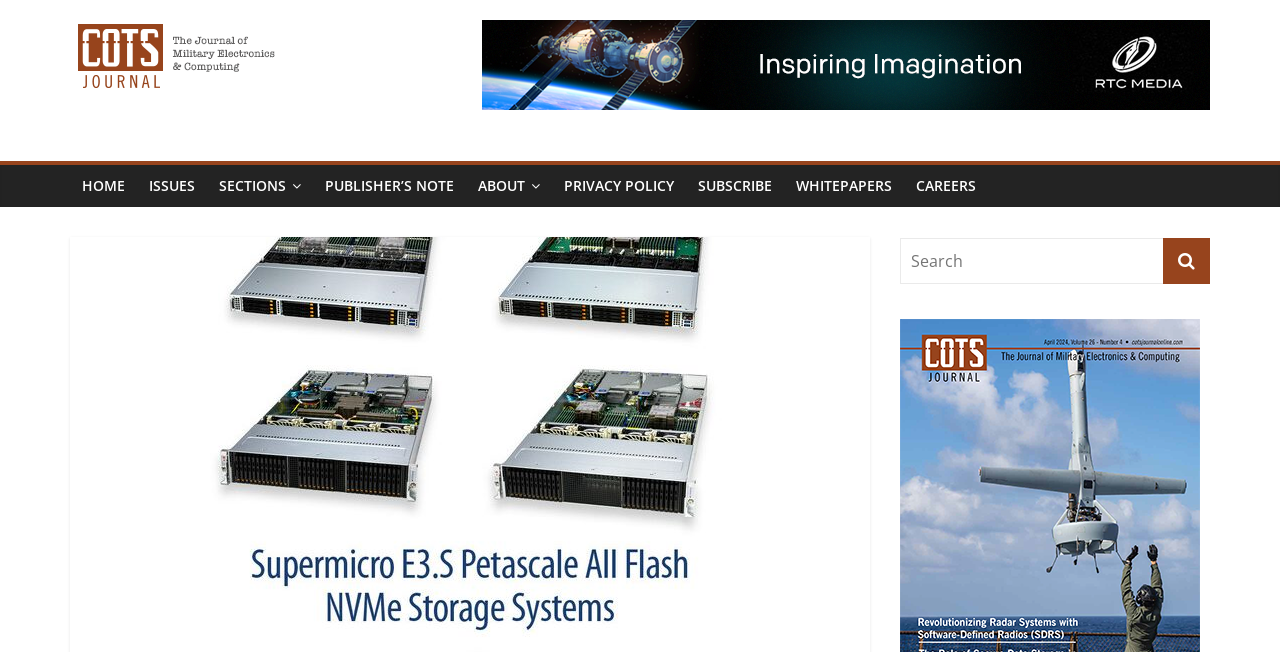Provide the bounding box coordinates for the area that should be clicked to complete the instruction: "go to COTS Journal homepage".

[0.055, 0.032, 0.223, 0.066]